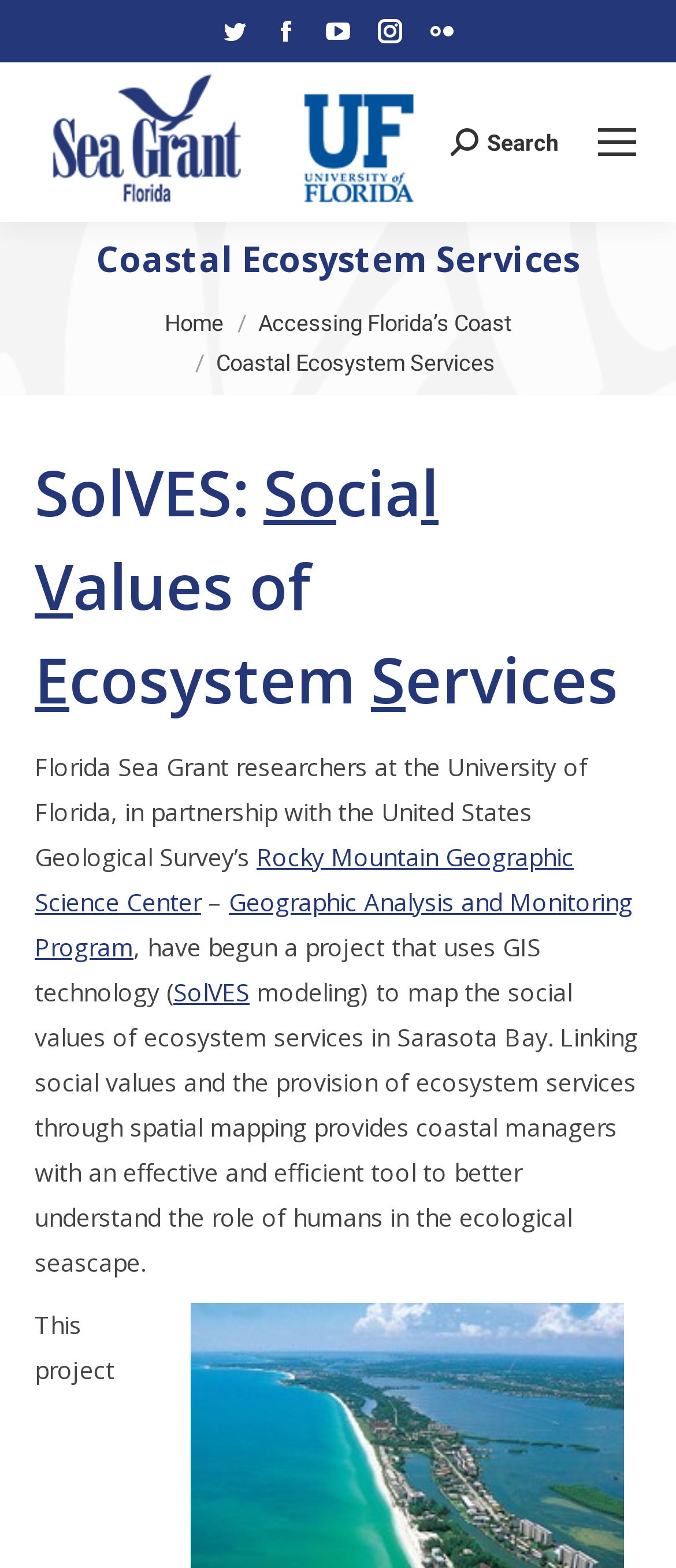Point out the bounding box coordinates of the section to click in order to follow this instruction: "Go to top of the page".

[0.872, 0.678, 0.974, 0.723]